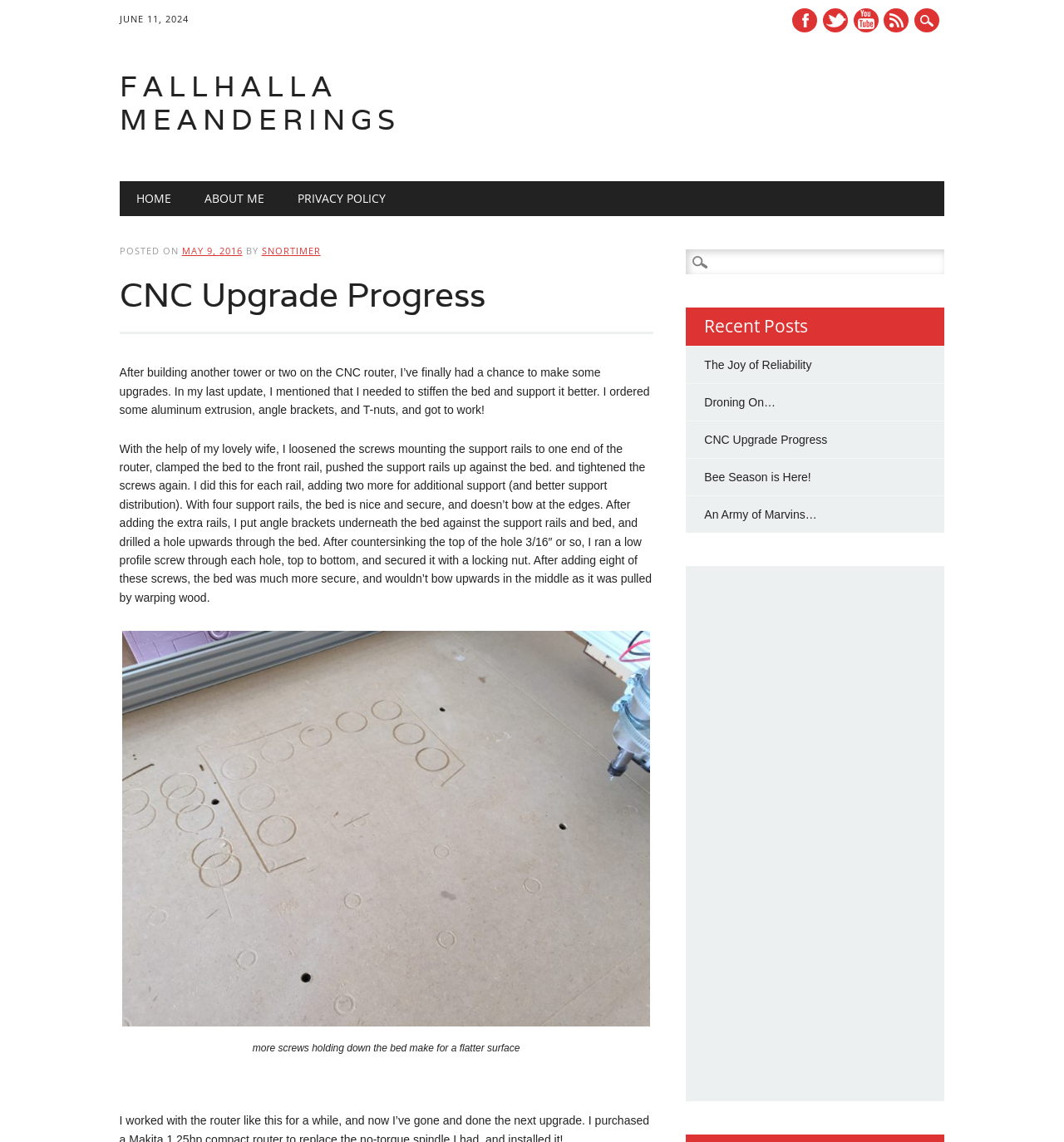What is the date of the CNC upgrade progress post?
Answer the question with a single word or phrase by looking at the picture.

MAY 9, 2016